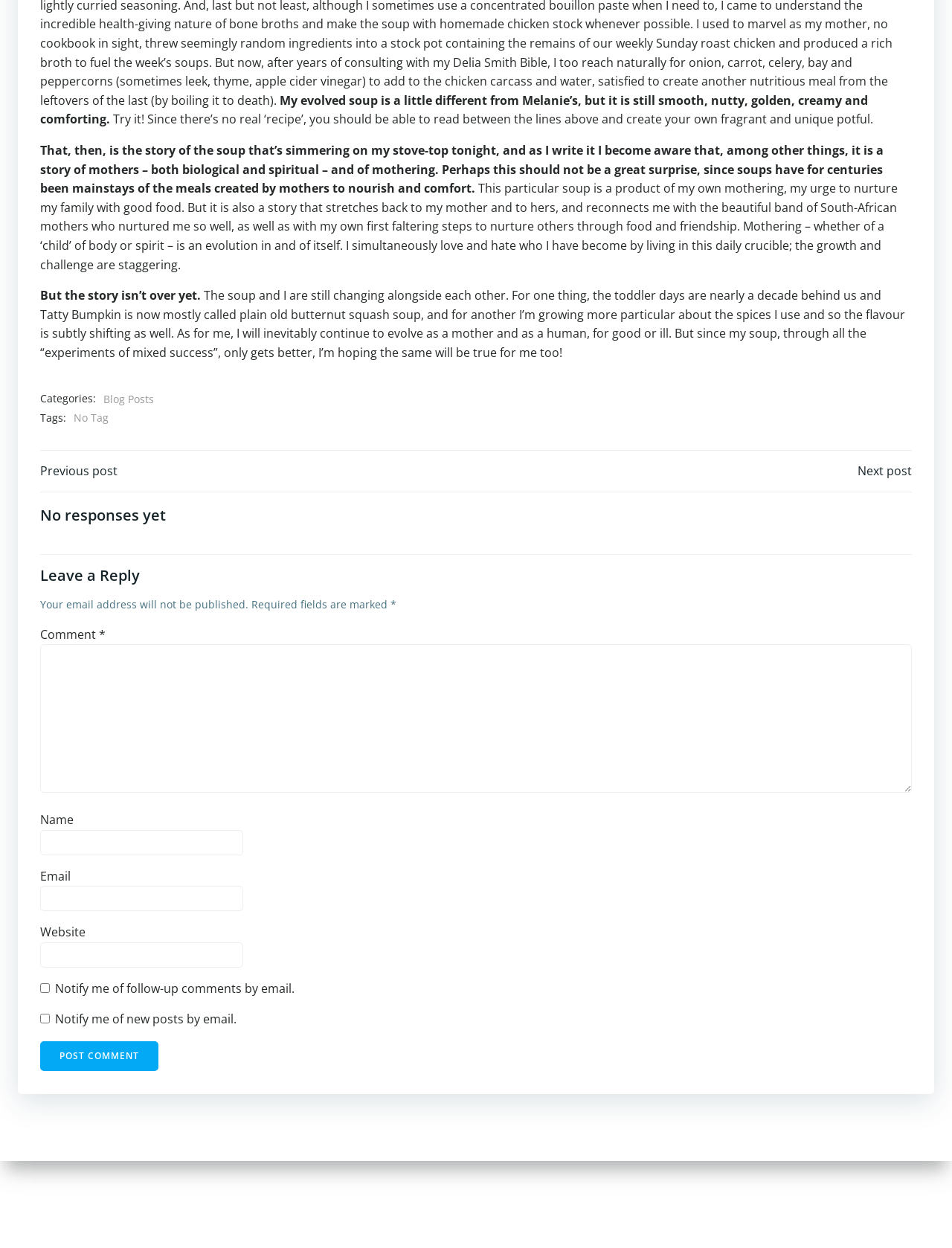Please determine the bounding box coordinates, formatted as (top-left x, top-left y, bottom-right x, bottom-right y), with all values as floating point numbers between 0 and 1. Identify the bounding box of the region described as: parent_node: Email aria-describedby="email-notes" name="email"

[0.042, 0.71, 0.255, 0.73]